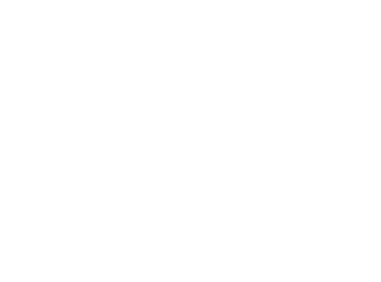Thoroughly describe what you see in the image.

The image depicts a detailed graphic representation of bar code equipment, which is likely utilized in various industrial applications, particularly in the fields of telecommunication and electronics. This equipment is crucial for efficient inventory management and data tracking, emphasizing automation and accuracy in processes. The image is associated with the "Bar Code Equipment" section of the Duramould Plastics Inc. website, which highlights their expertise in injection moulding and custom solutions for various plastics. By showcasing this equipment, Duramould underlines its commitment to providing high-quality, technical products that meet the needs of a diverse clientele.